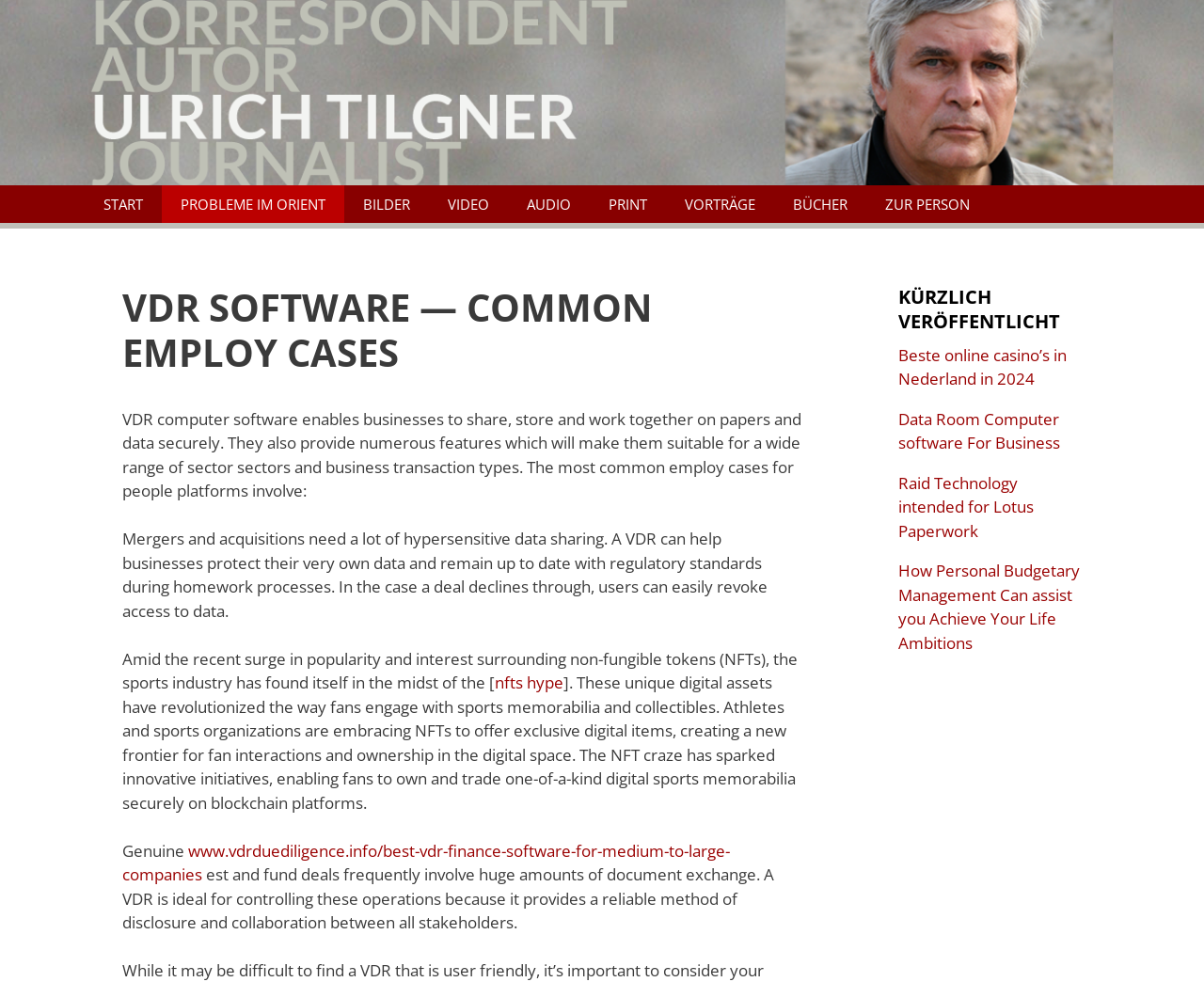Use one word or a short phrase to answer the question provided: 
What type of data is typically exchanged in genuine estate and fund deals?

Huge amounts of documents